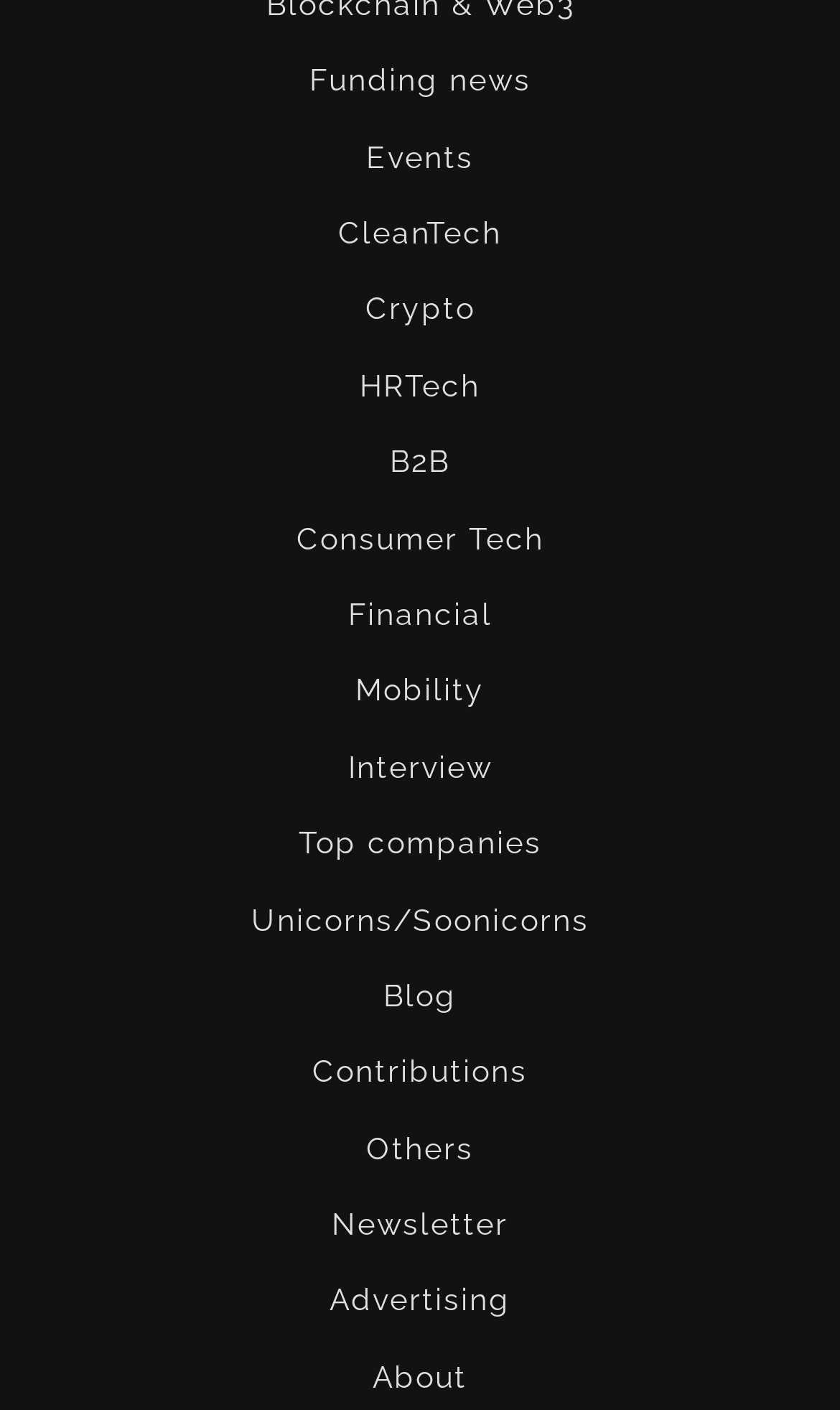Please determine the bounding box coordinates of the section I need to click to accomplish this instruction: "Explore CleanTech".

[0.403, 0.154, 0.597, 0.178]